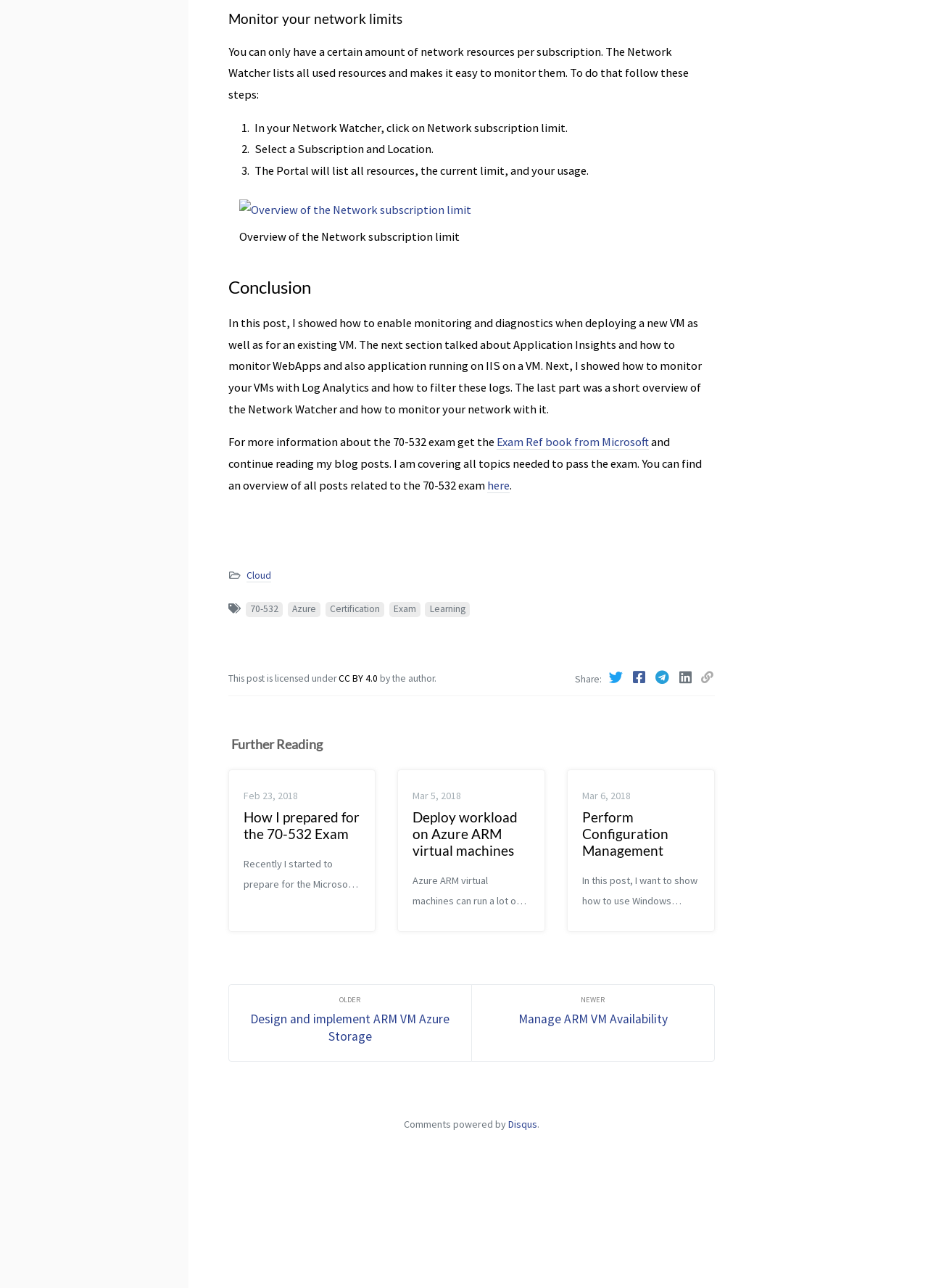Identify the bounding box coordinates necessary to click and complete the given instruction: "Read 'Conclusion'".

[0.246, 0.215, 0.77, 0.231]